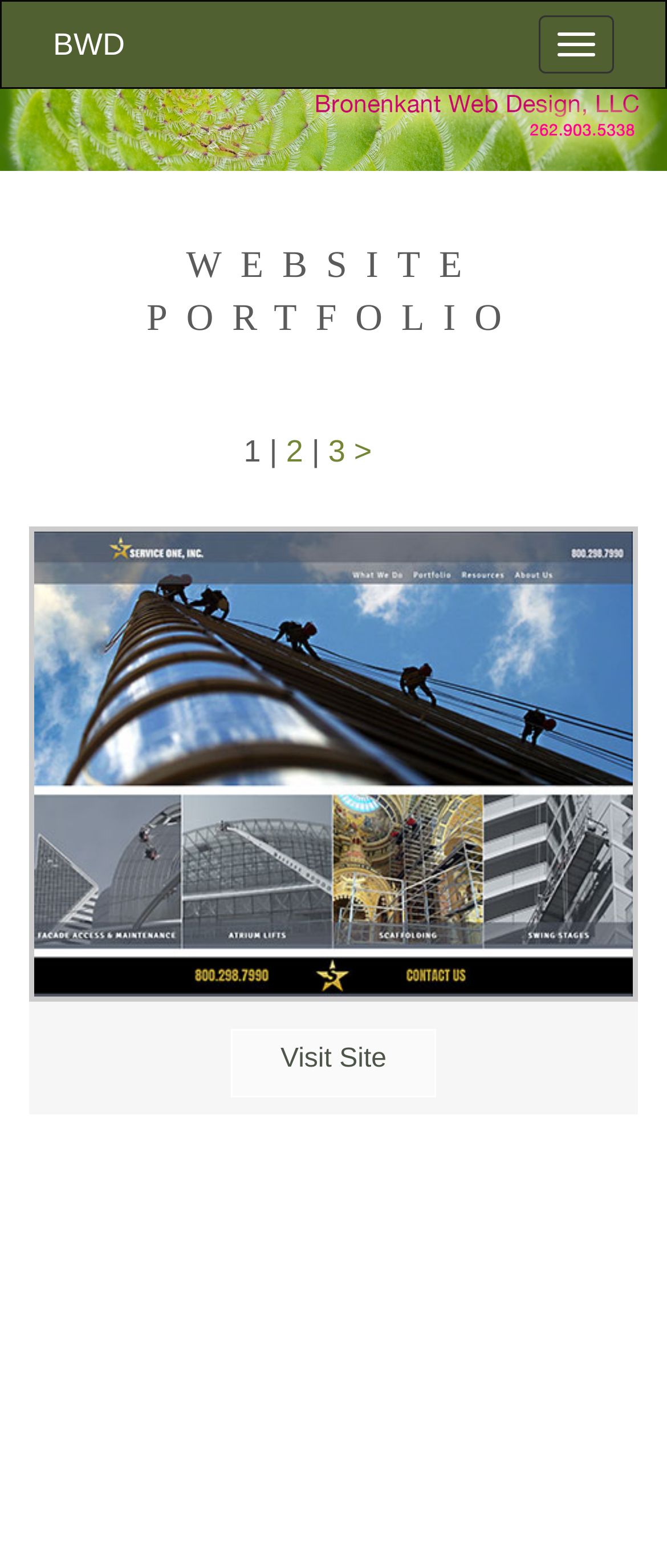Mark the bounding box of the element that matches the following description: "2".

[0.429, 0.277, 0.454, 0.299]